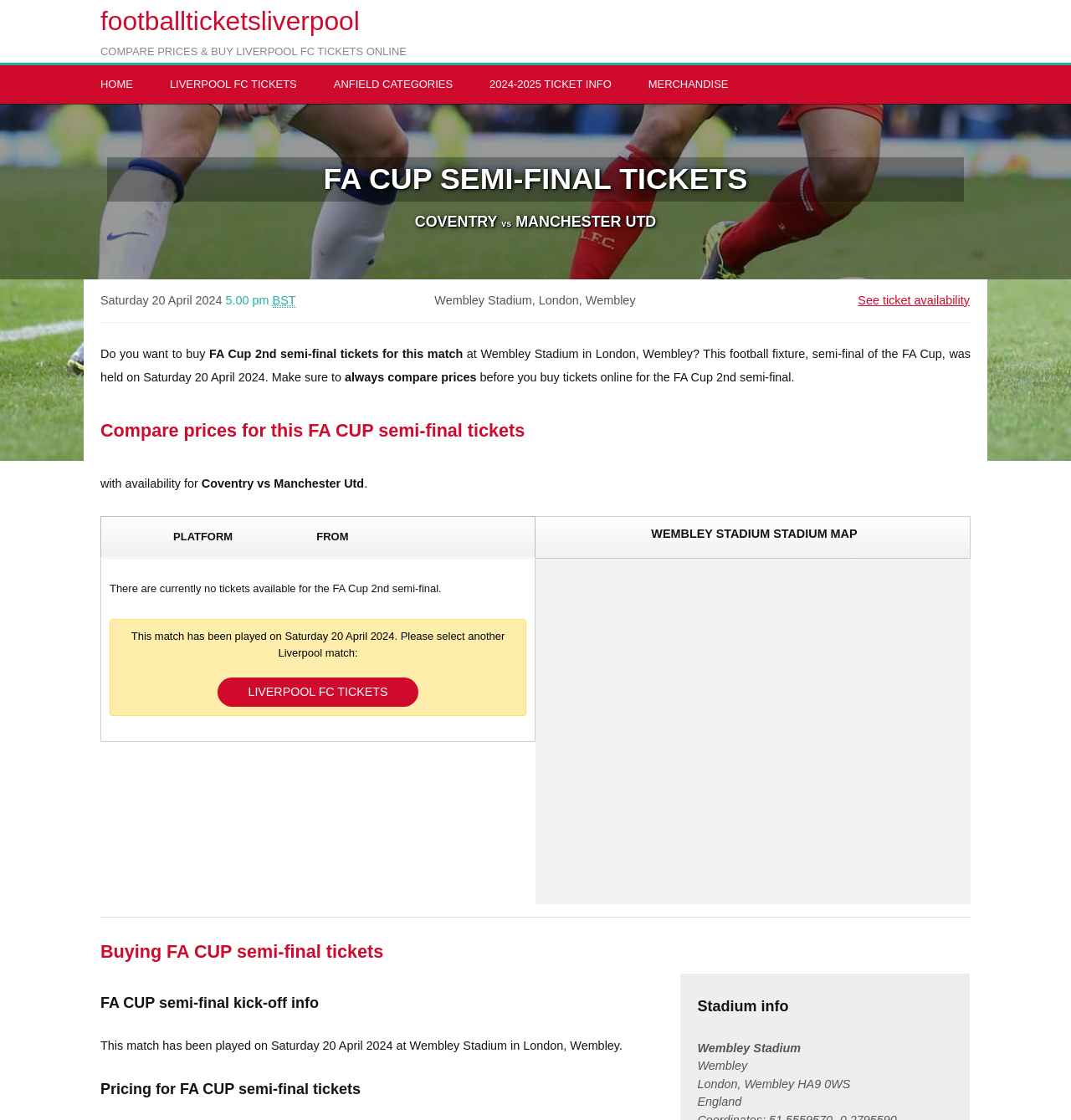Please determine the headline of the webpage and provide its content.

FA CUP SEMI-FINAL TICKETS
COVENTRY vs MANCHESTER UTD